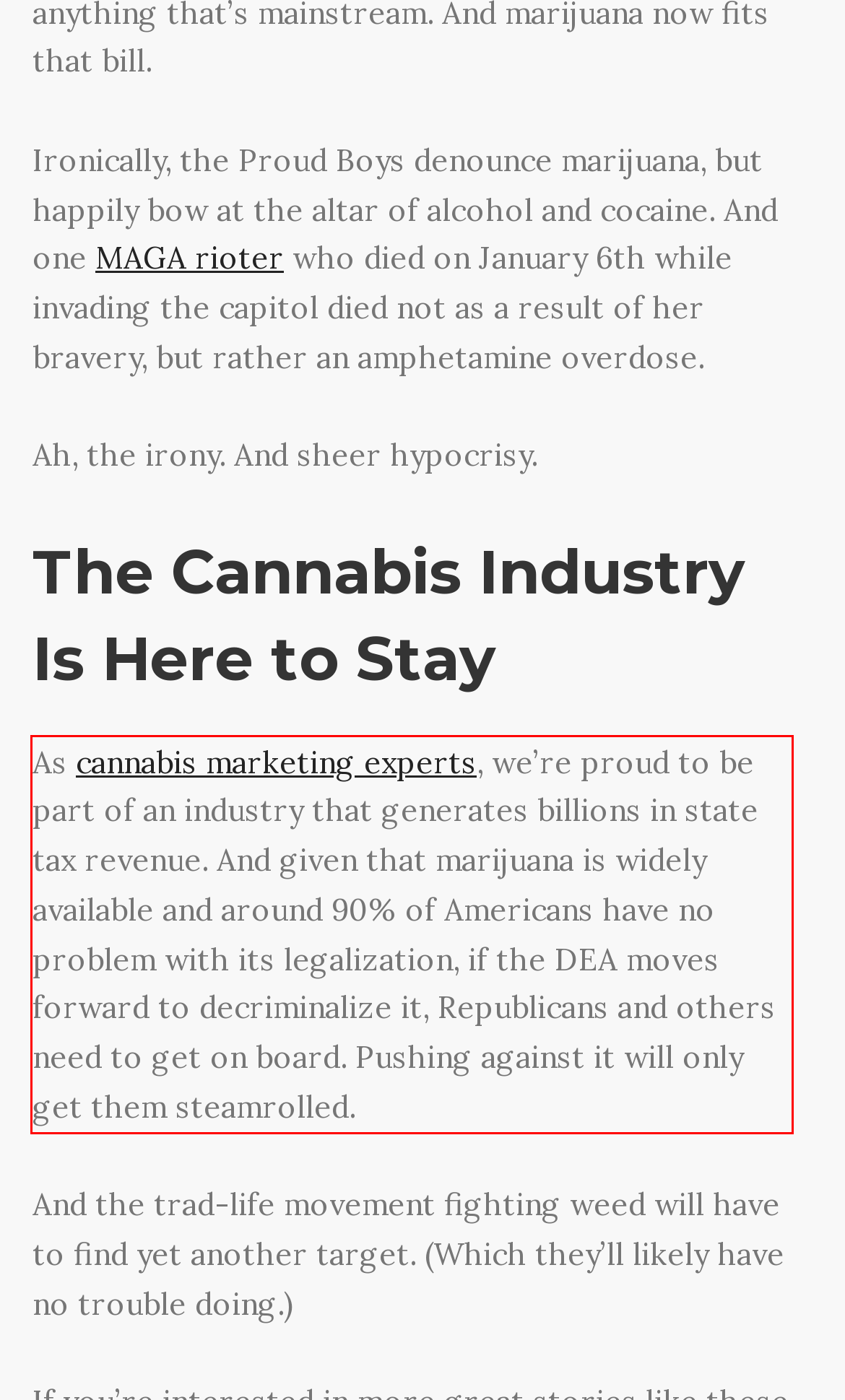Analyze the screenshot of the webpage that features a red bounding box and recognize the text content enclosed within this red bounding box.

As cannabis marketing experts, we’re proud to be part of an industry that generates billions in state tax revenue. And given that marijuana is widely available and around 90% of Americans have no problem with its legalization, if the DEA moves forward to decriminalize it, Republicans and others need to get on board. Pushing against it will only get them steamrolled.